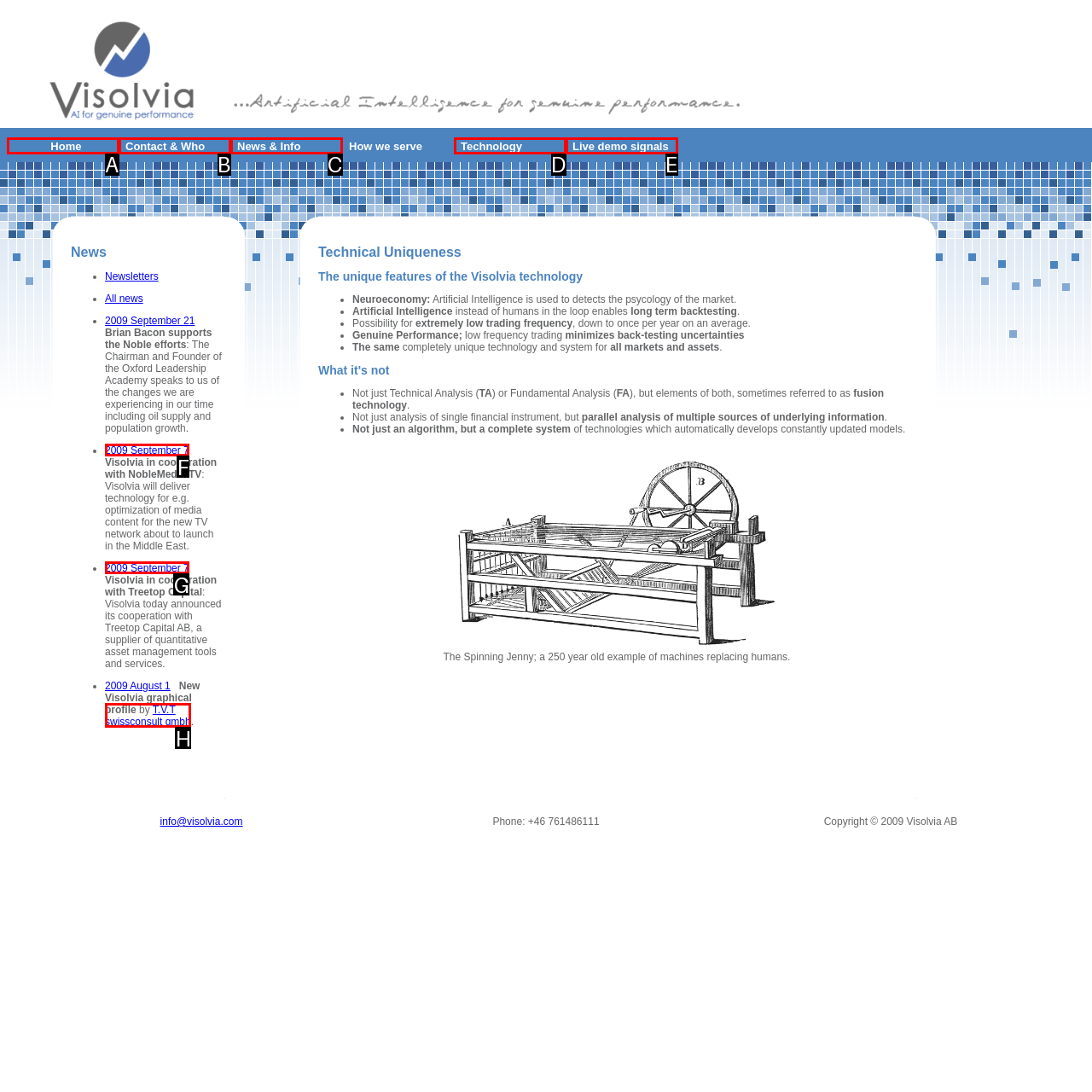Tell me which one HTML element best matches the description: Technology
Answer with the option's letter from the given choices directly.

D